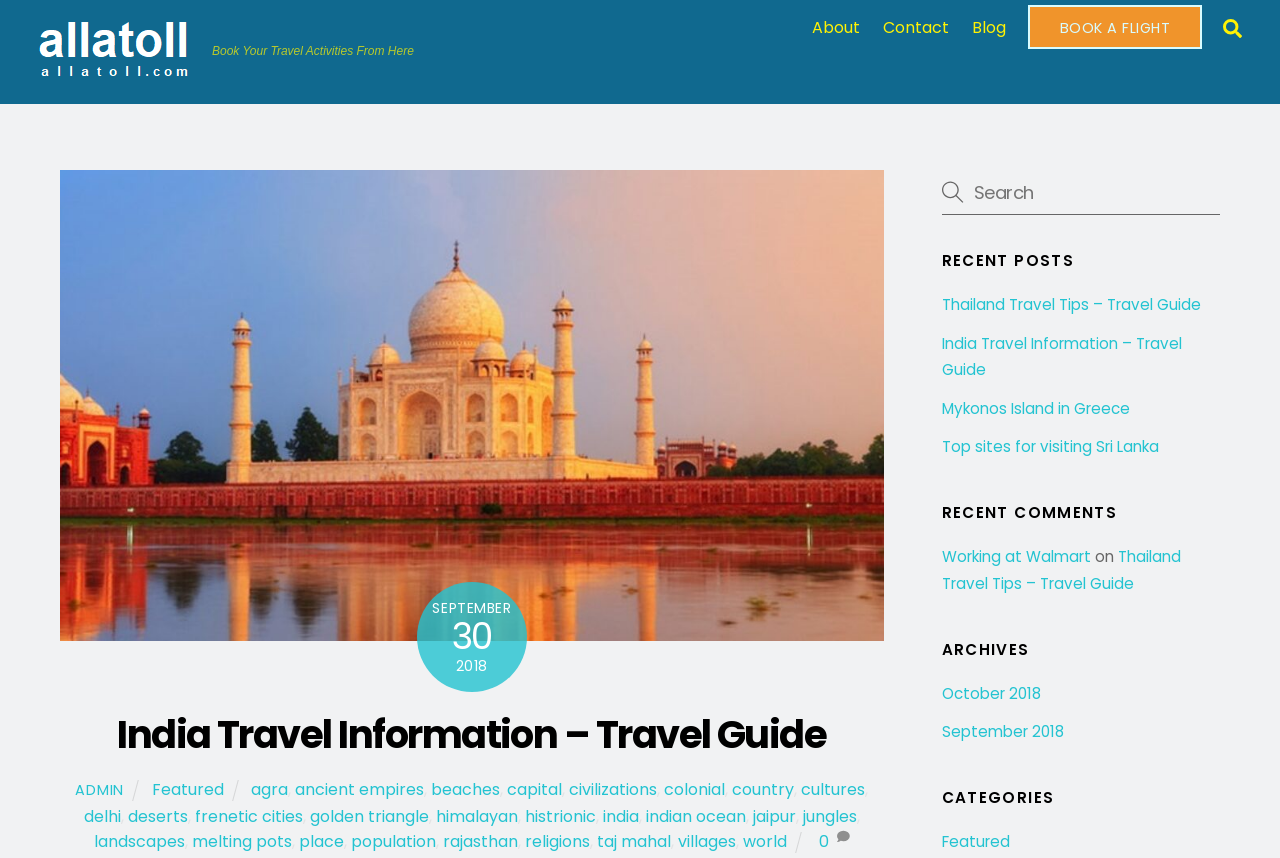Please find the bounding box coordinates for the clickable element needed to perform this instruction: "Read about India travel information".

[0.047, 0.825, 0.69, 0.888]